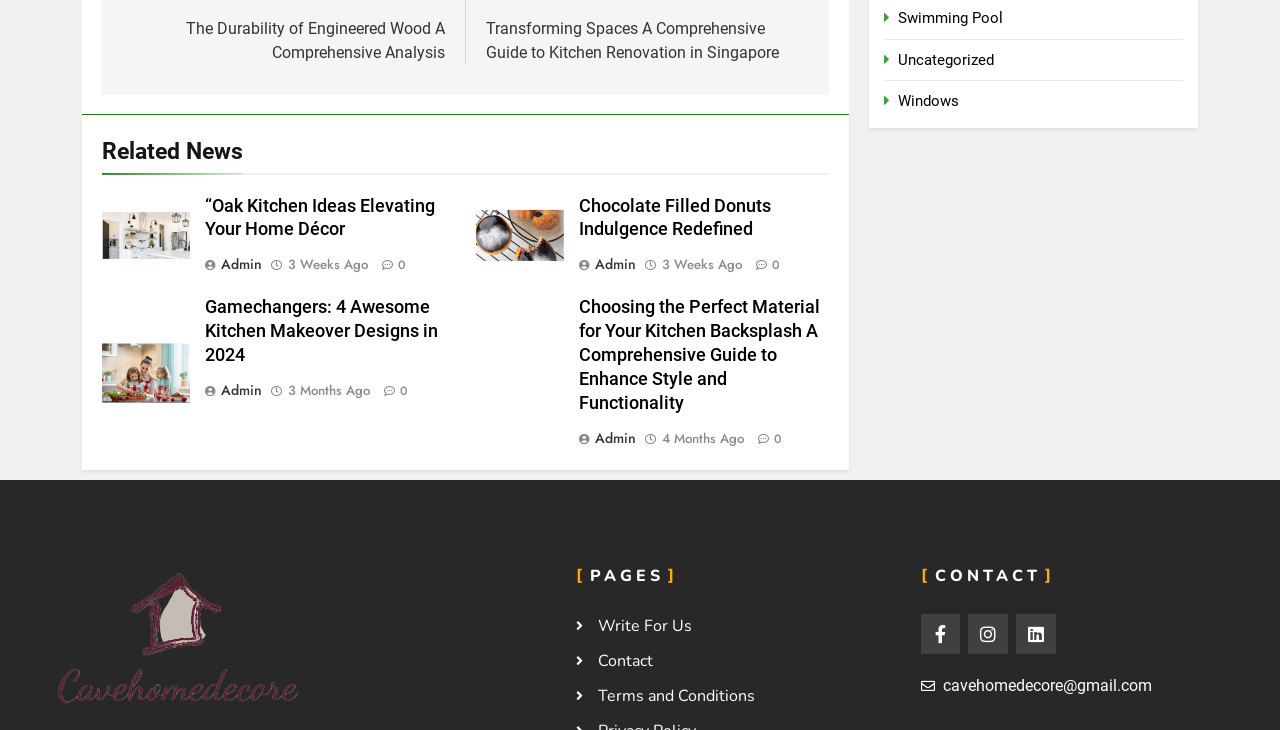What is the email address provided for contact?
Based on the visual, give a brief answer using one word or a short phrase.

cavehomedecore@gmail.com